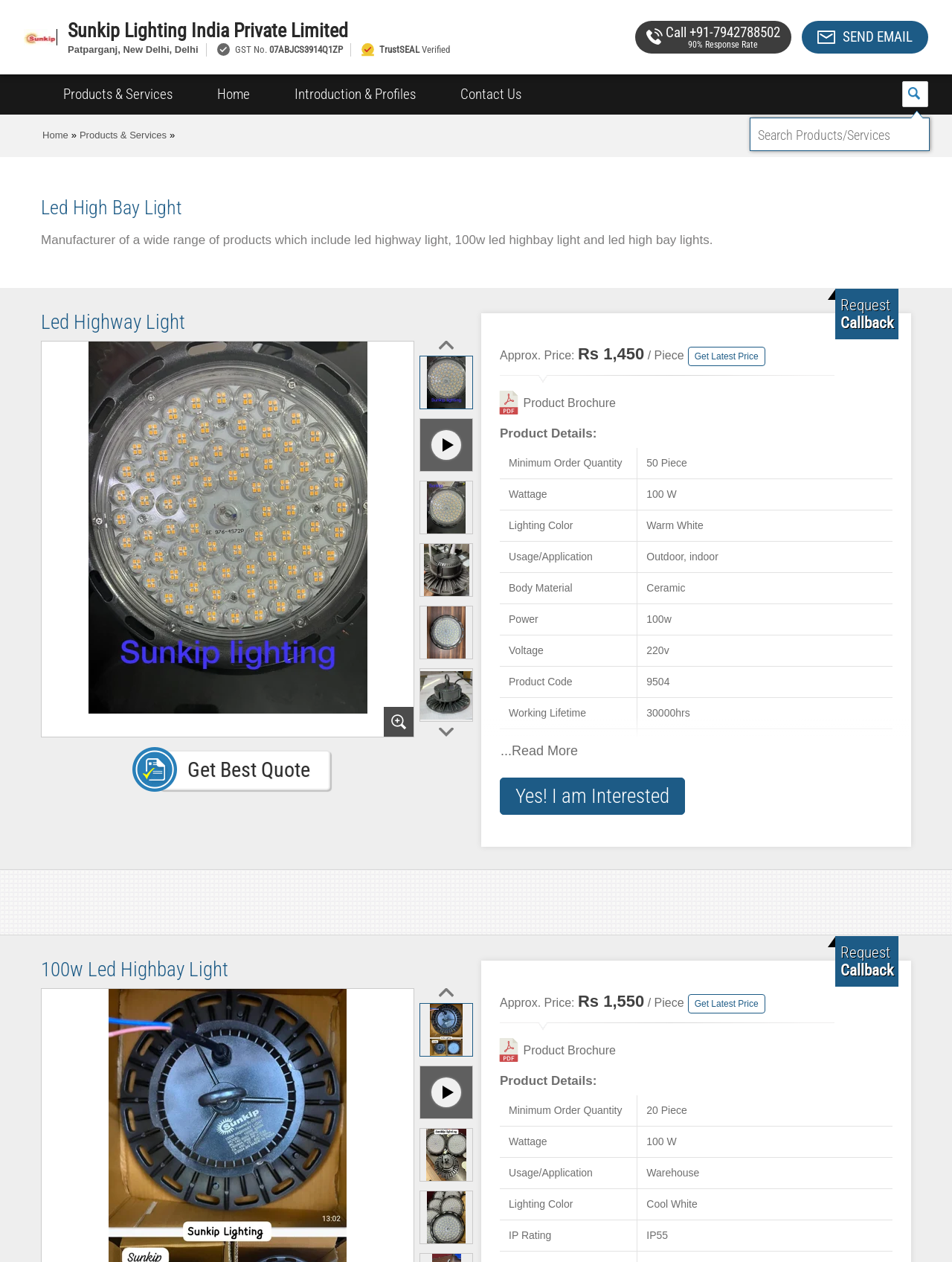Examine the screenshot and answer the question in as much detail as possible: What is the minimum order quantity for the Led Highway Light?

The minimum order quantity for the Led Highway Light can be found in the product details table, where it is written as 'Minimum Order Quantity: 50 Piece'.